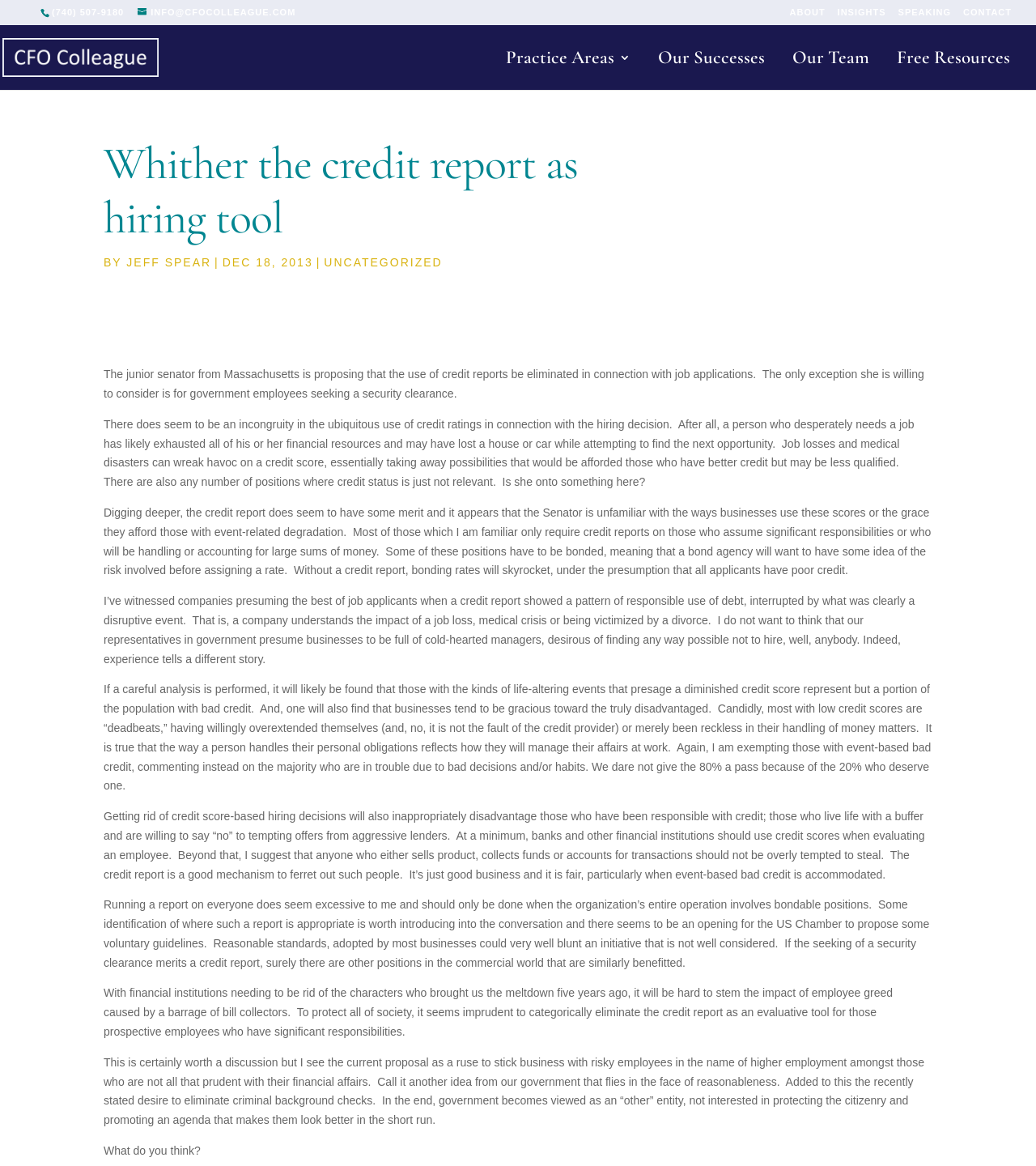Respond to the following question with a brief word or phrase:
What is the phone number at the top of the page?

(740) 507-9180